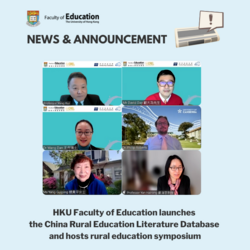Please study the image and answer the question comprehensively:
How many participants are featured in the collage?

The image features a collage of six participants, including Dr. Wang Dan, who led the symposium, indicating that there were six key individuals involved in the event.